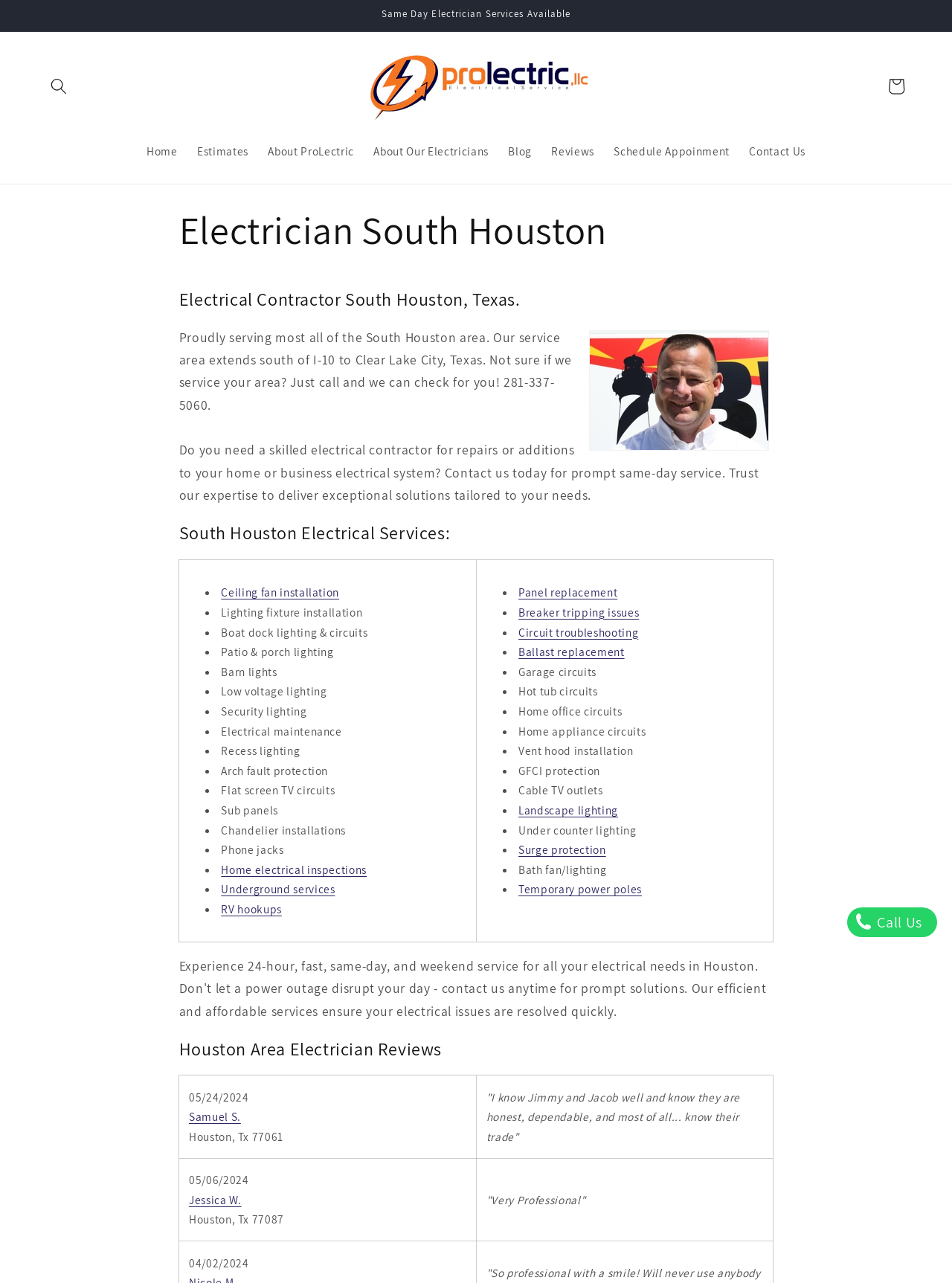Identify the bounding box coordinates of the part that should be clicked to carry out this instruction: "Call the phone number for same-day electrician services".

[0.4, 0.006, 0.6, 0.016]